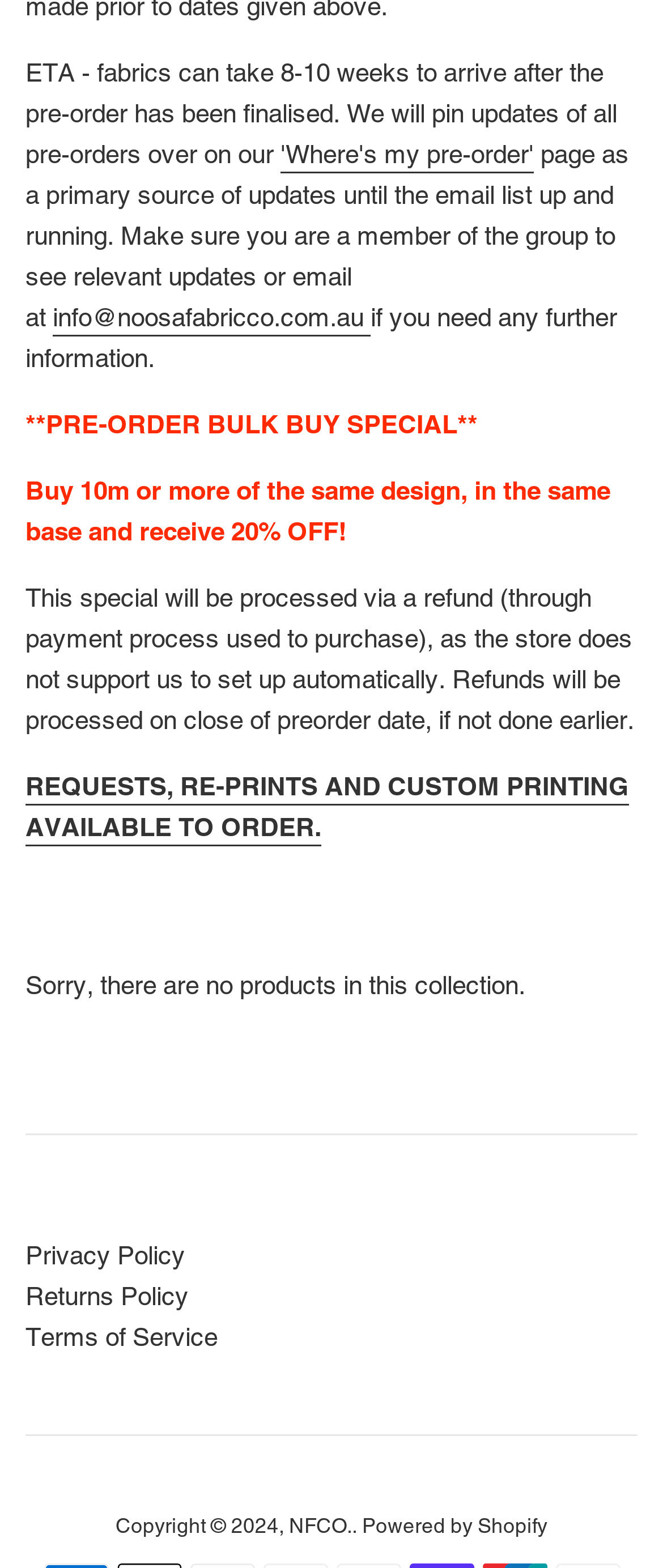Please identify the bounding box coordinates of the element I should click to complete this instruction: 'View privacy policy'. The coordinates should be given as four float numbers between 0 and 1, like this: [left, top, right, bottom].

[0.038, 0.791, 0.279, 0.809]